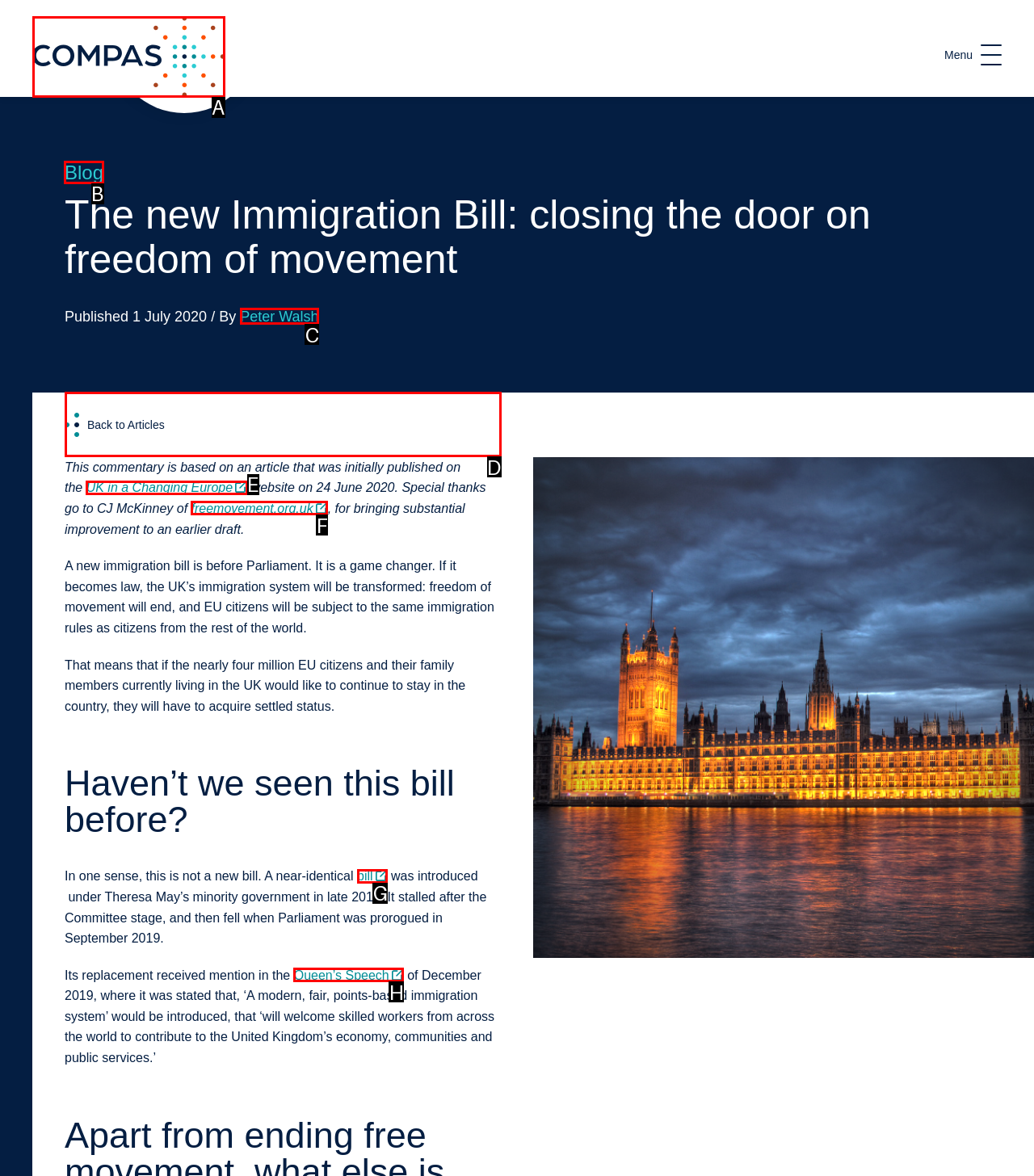Which lettered option should be clicked to perform the following task: Read the blog
Respond with the letter of the appropriate option.

B